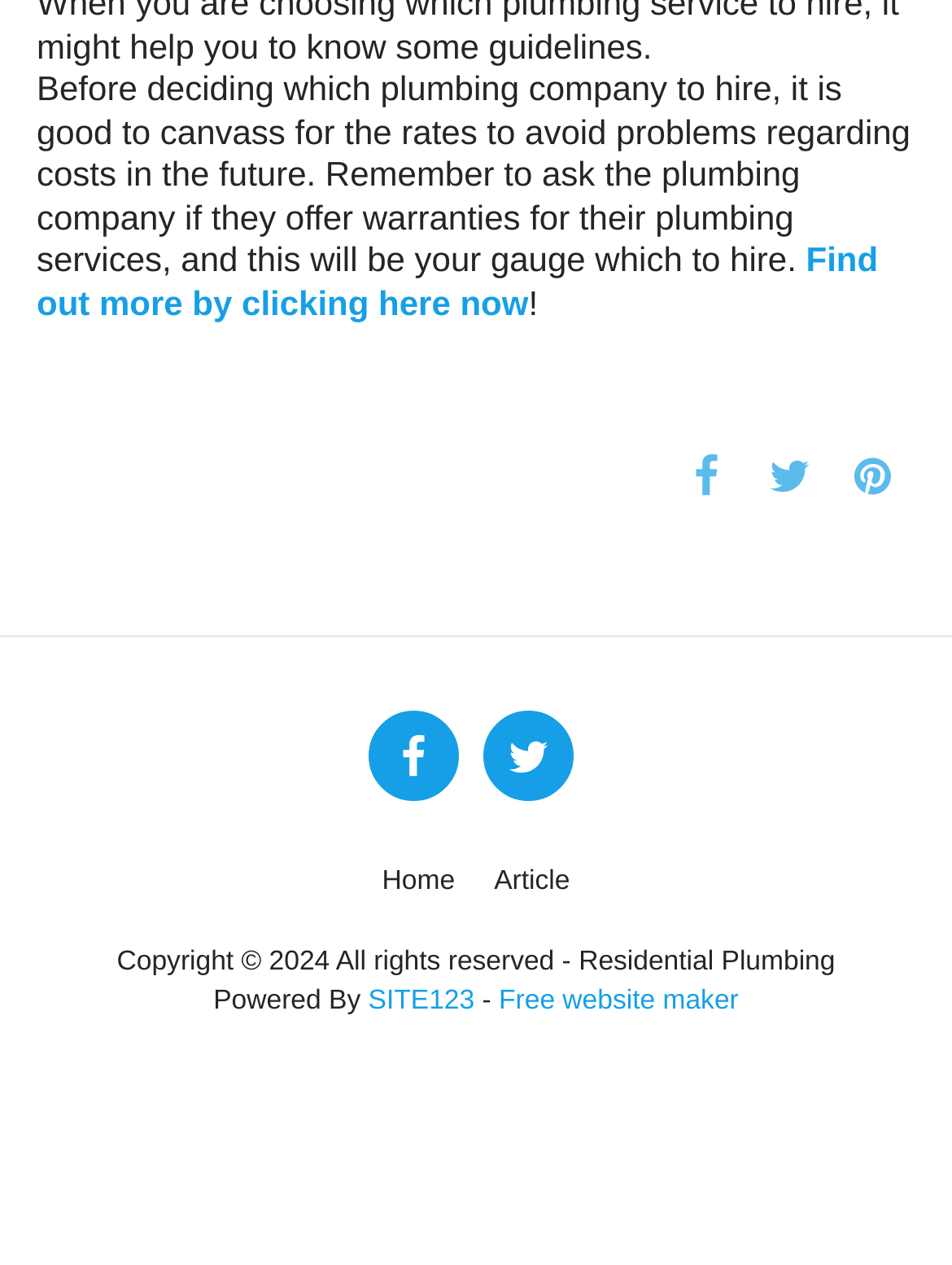Please identify the bounding box coordinates of the element's region that should be clicked to execute the following instruction: "Explore Free website maker". The bounding box coordinates must be four float numbers between 0 and 1, i.e., [left, top, right, bottom].

[0.524, 0.779, 0.776, 0.802]